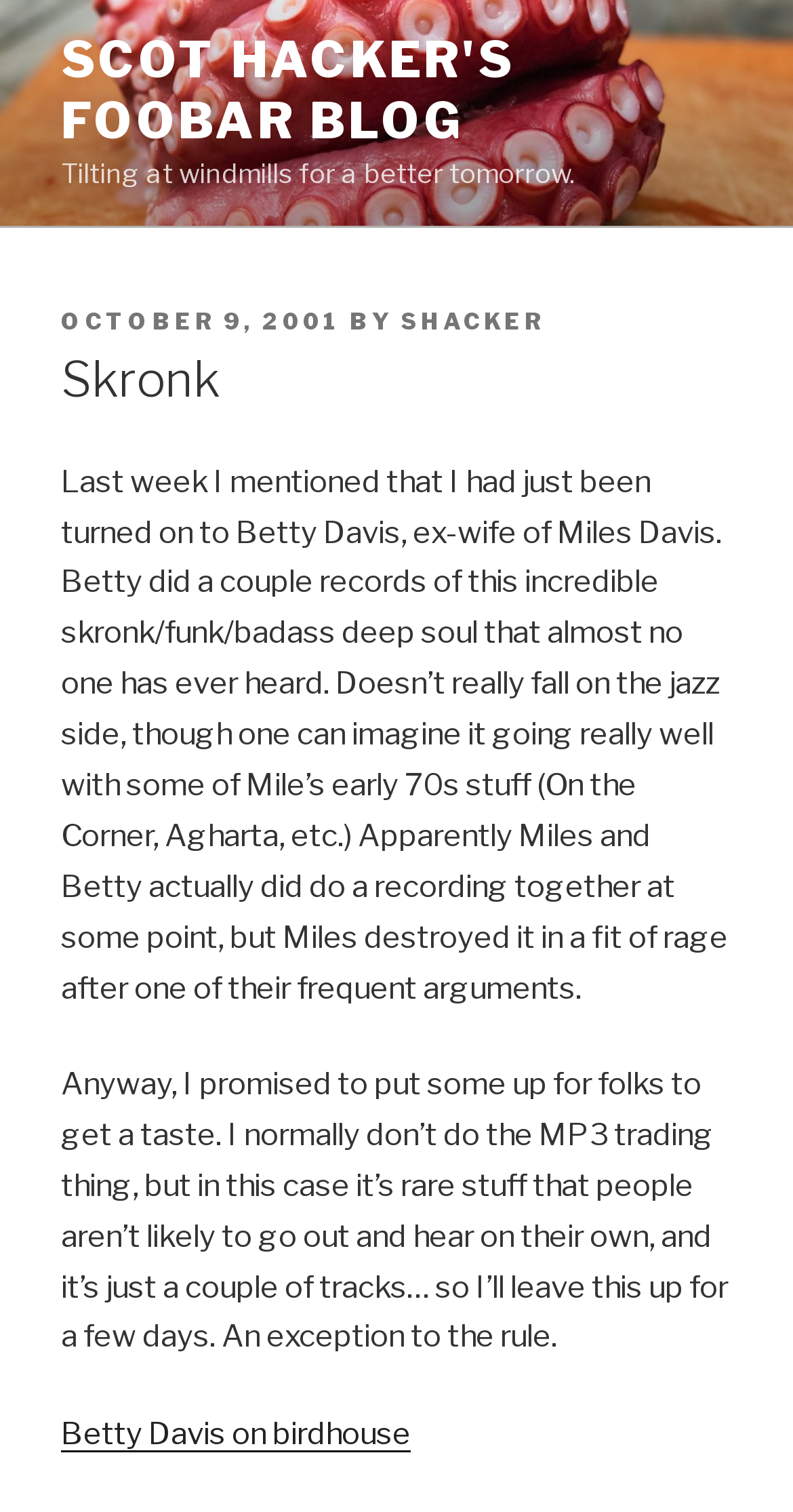What is the name of the blog?
Give a single word or phrase answer based on the content of the image.

SCOT HACKER'S FOOBAR BLOG